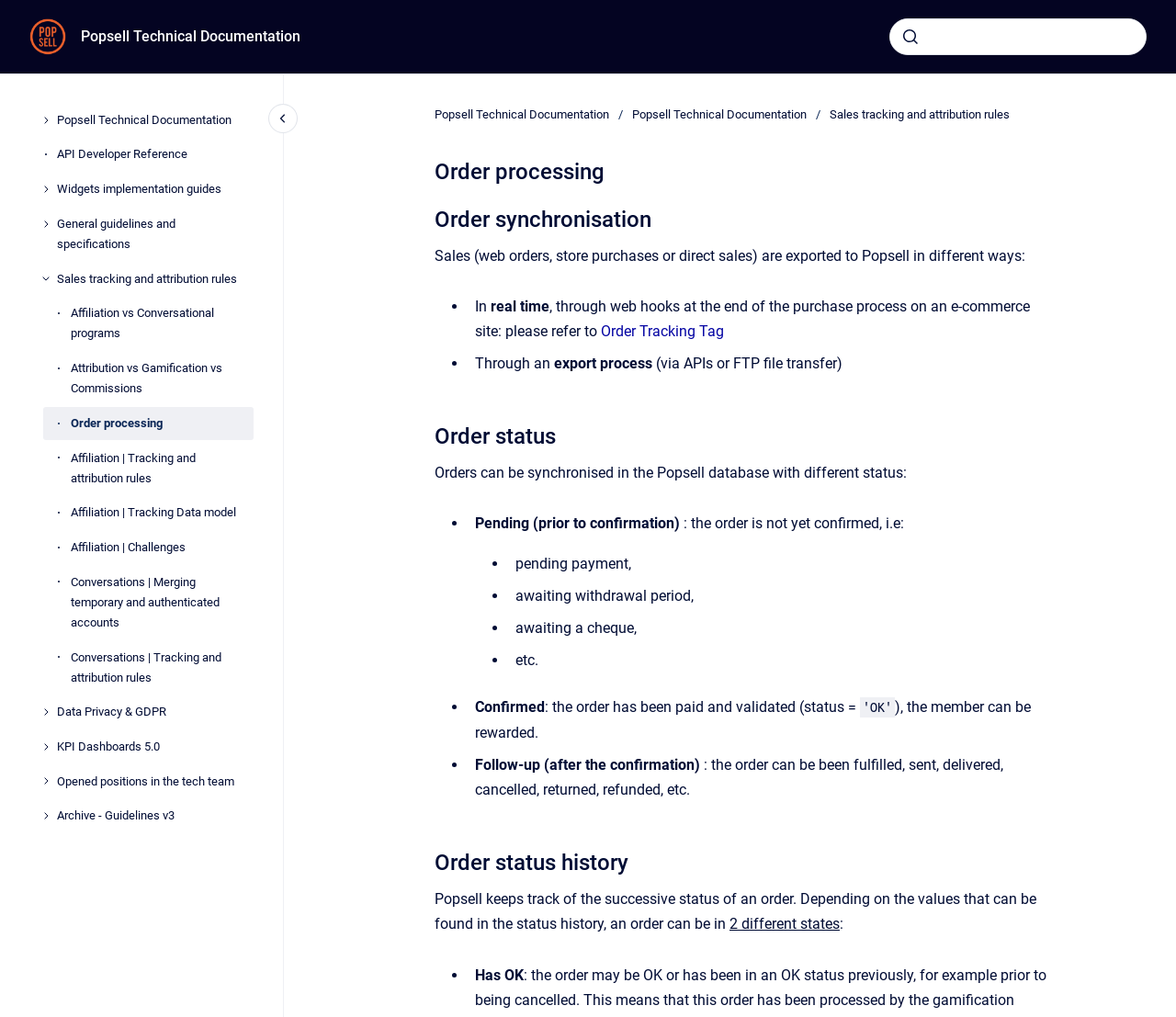Describe all the key features of the webpage in detail.

This webpage is about Order Processing and Sales tracking in Popsell. At the top, there is a navigation menu with links to the homepage, Popsell Technical Documentation, and a search bar. Below the navigation menu, there is a main navigation section with links to various topics, including API Developer Reference, Widgets implementation guides, General guidelines and specifications, and more.

The main content of the page is divided into sections, each with a heading. The first section is about Order Synchronization, which explains how sales are exported to Popsell in different ways, including in real-time through web hooks and through an export process. This section also provides a link to Order Tracking Tag.

The next section is about Order Status, which describes the different statuses an order can have in the Popsell database, including Pending, Confirmed, and Follow-up. Each status is explained in detail, with examples of what each status means.

The final section is about Order Status History, which explains that Popsell keeps track of the successive status of an order and that an order can be in one of two different states.

Throughout the page, there are links to related topics and guides, as well as buttons to expand or collapse sections. The page also has a breadcrumb navigation at the top, which shows the current location within the Popsell Technical Documentation.